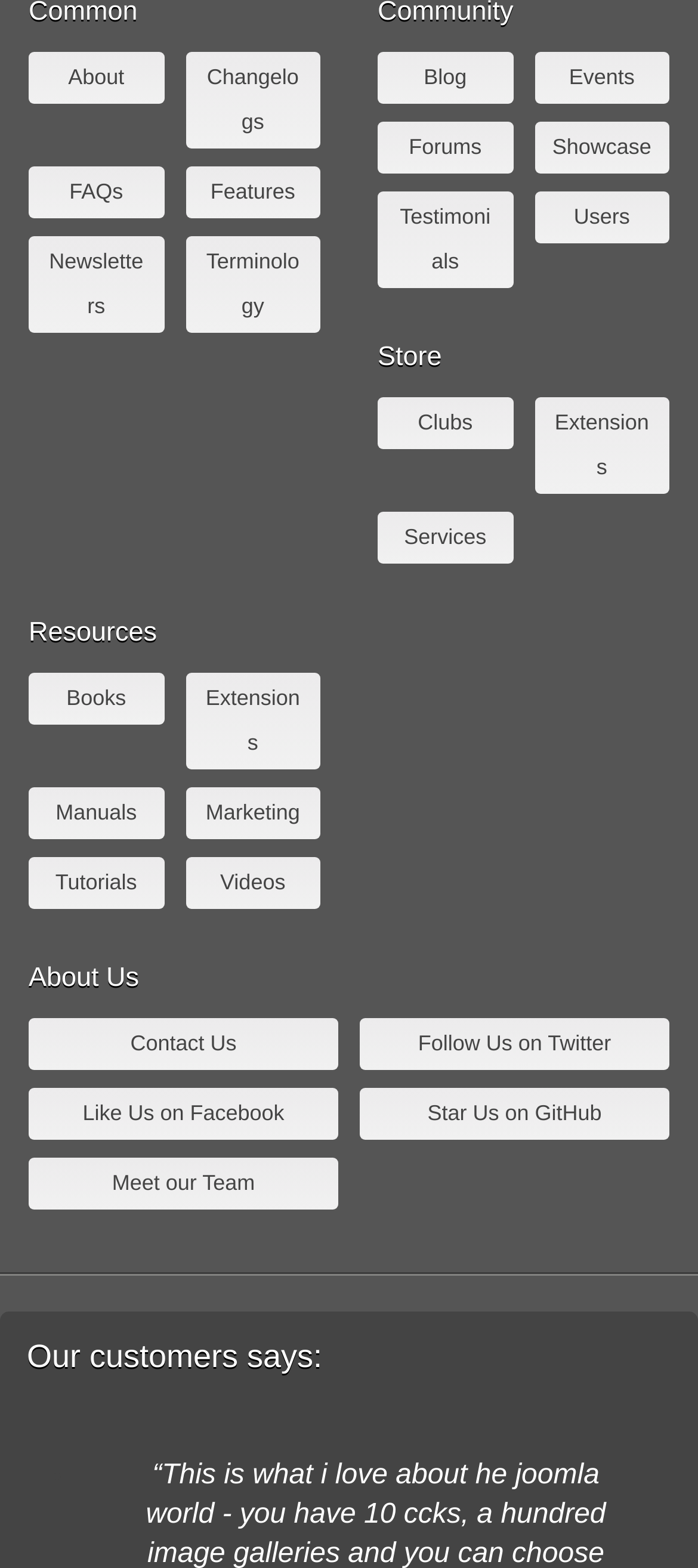Provide a single word or phrase answer to the question: 
What is the last link in the bottom-right section?

Meet our Team